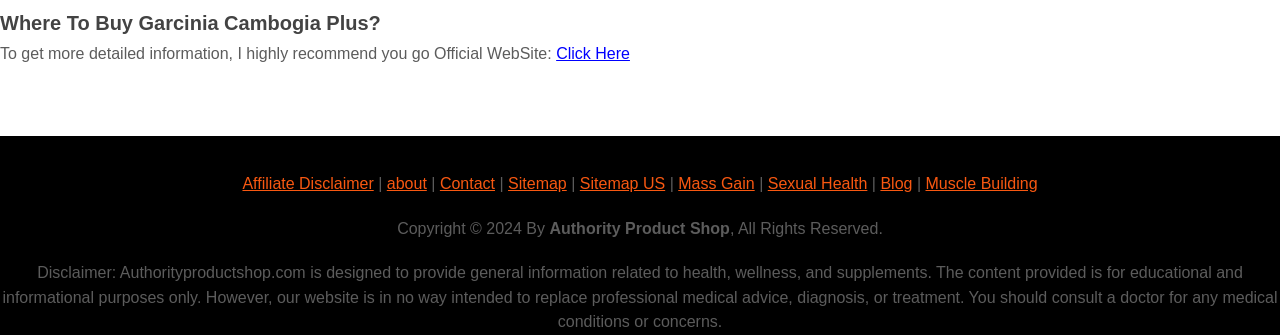Provide a brief response to the question below using a single word or phrase: 
What is the copyright year of the website?

2024